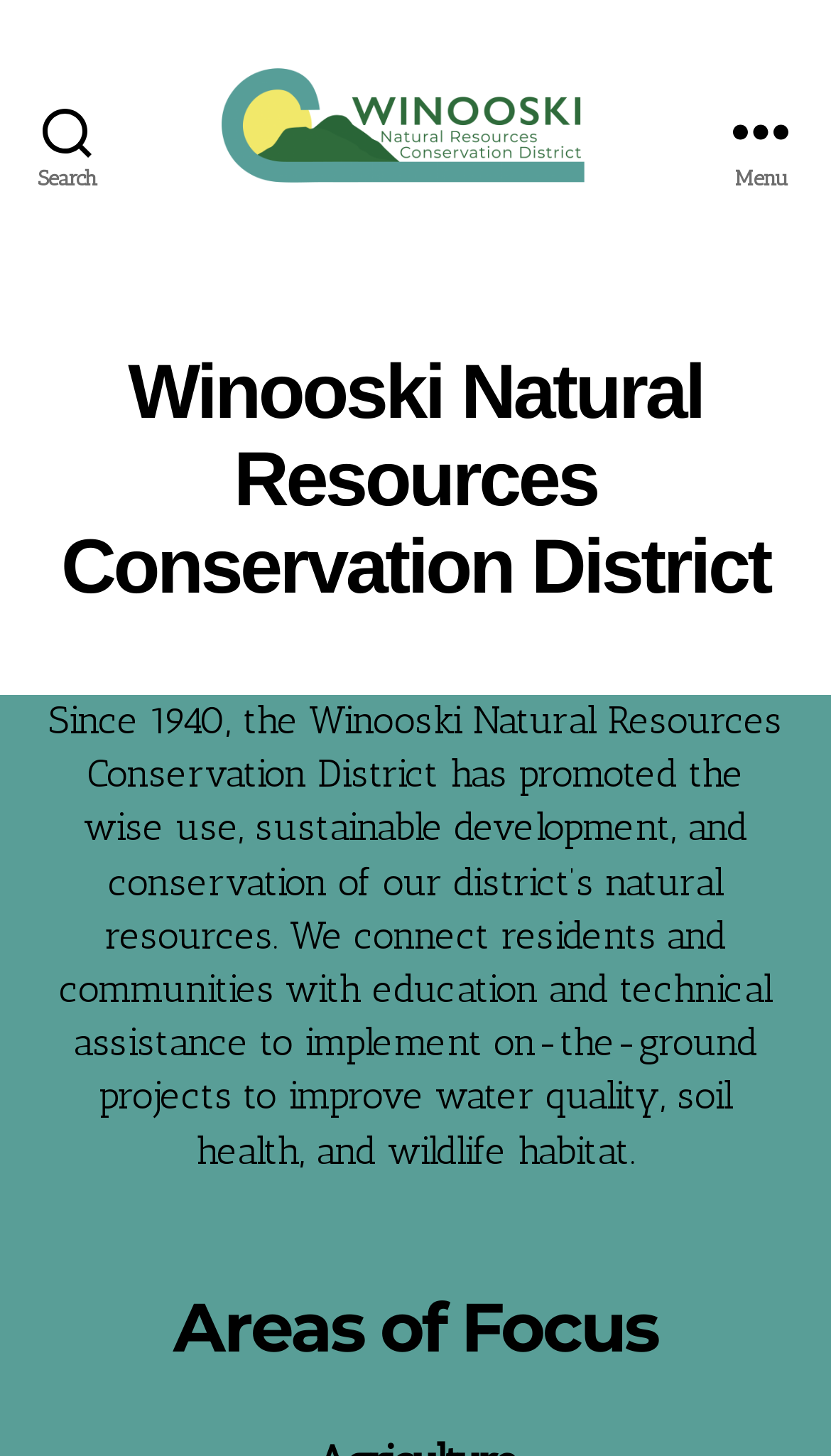Offer a detailed explanation of the webpage layout and contents.

The webpage is about the Winooski Natural Resources Conservation District, an organization that has been promoting sustainable development and conservation of natural resources since 1940. 

At the top left corner, there is a search button. Next to it, on the top center, is a link and an image with the organization's name. On the top right corner, there is a menu button. 

When the menu button is expanded, a header section appears below it, taking up most of the width of the page. Within this section, there is a heading with the organization's name, followed by a paragraph of text that describes the organization's mission and activities. The text explains that the organization connects residents and communities with education and technical assistance to implement projects that improve water quality, soil health, and wildlife habitat.

Below the organization's name, there is another heading that says "Areas of Focus".